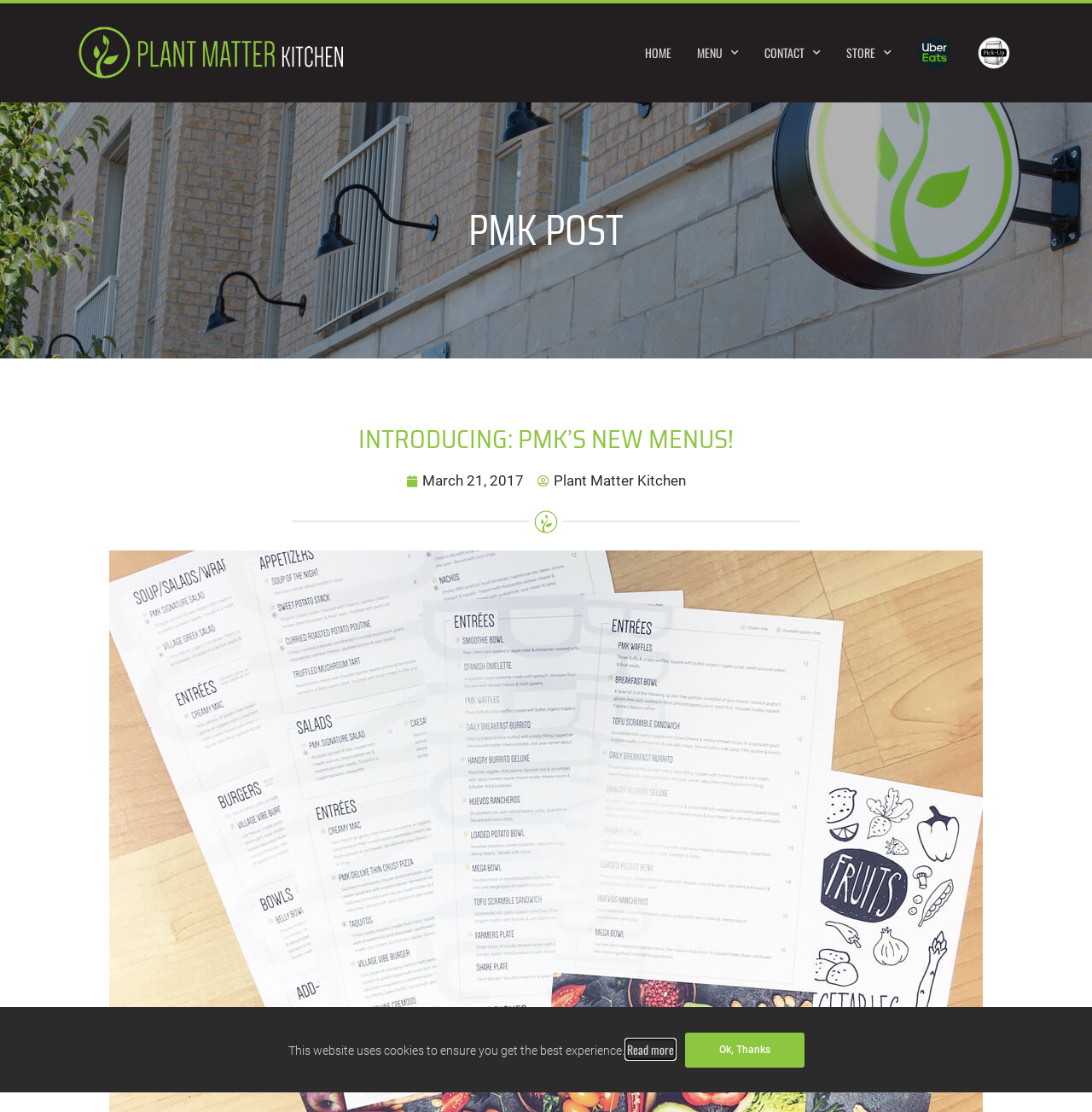Given the element description, predict the bounding box coordinates in the format (top-left x, top-left y, bottom-right x, bottom-right y), using floating point numbers between 0 and 1: Ok, Thanks

[0.627, 0.928, 0.736, 0.96]